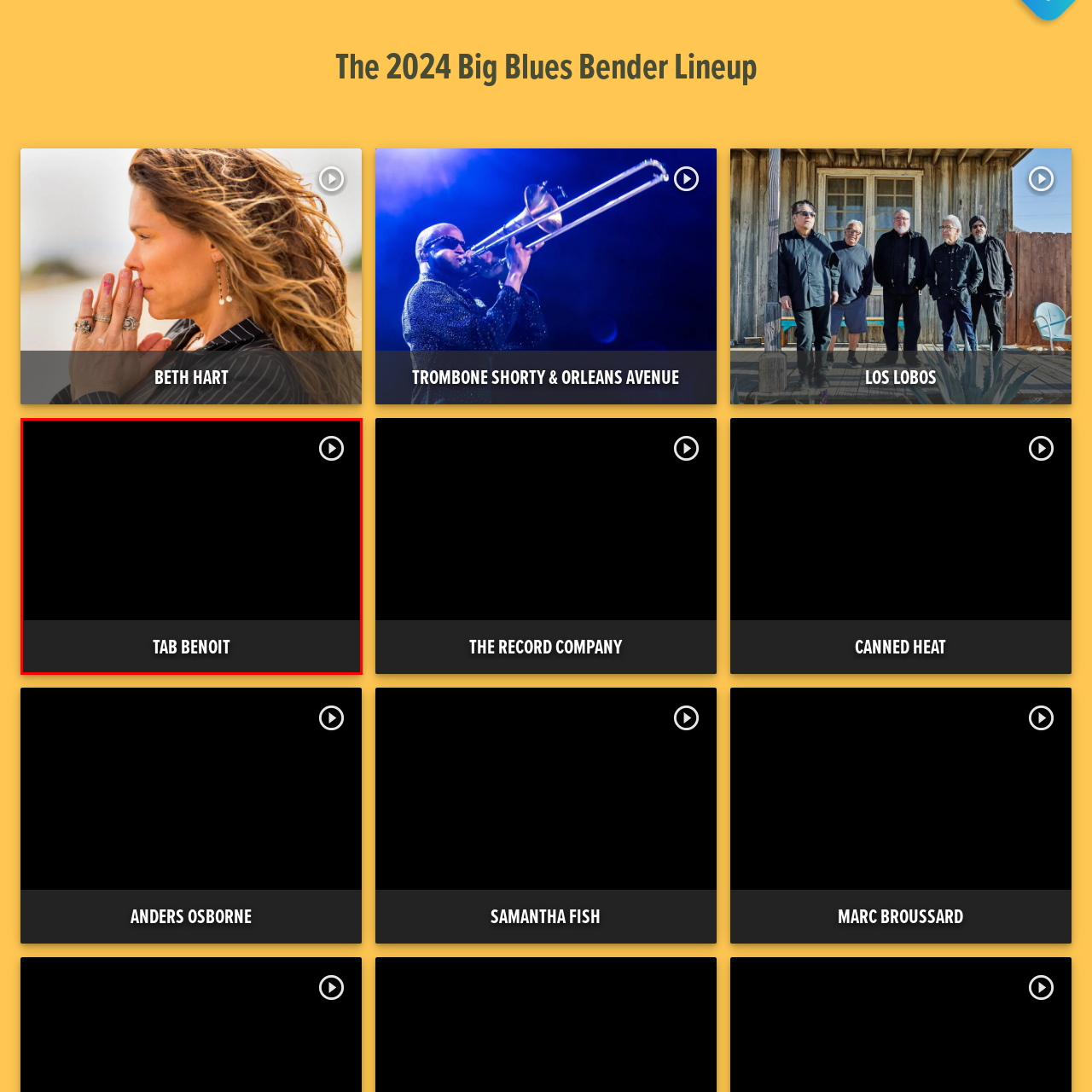What is the purpose of the play button icon?
Pay attention to the image part enclosed by the red bounding box and answer the question using a single word or a short phrase.

To engage with related content